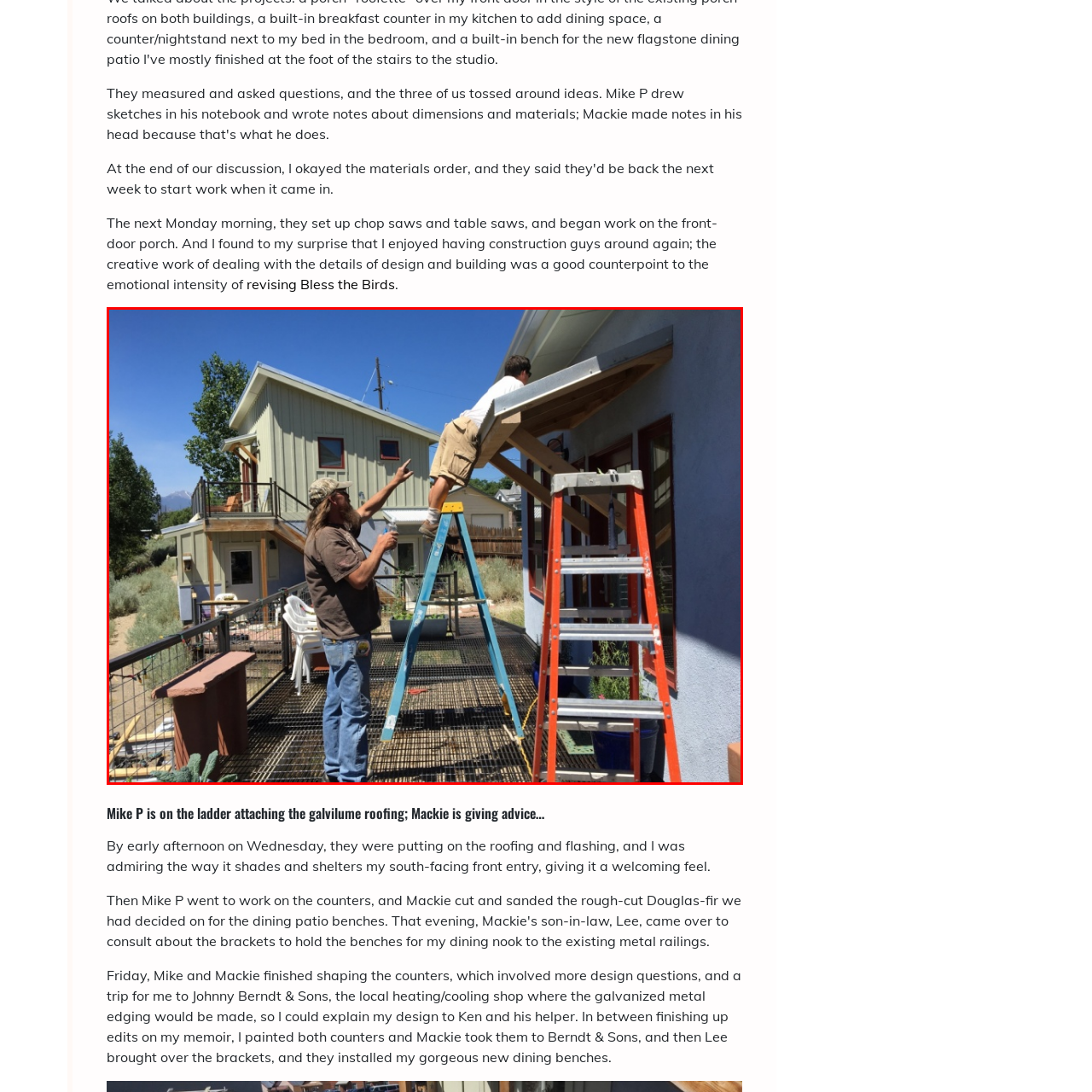What is visible below the man and the boy?
Analyze the image within the red frame and provide a concise answer using only one word or a short phrase.

Metal grid deck with potted plants and white chairs